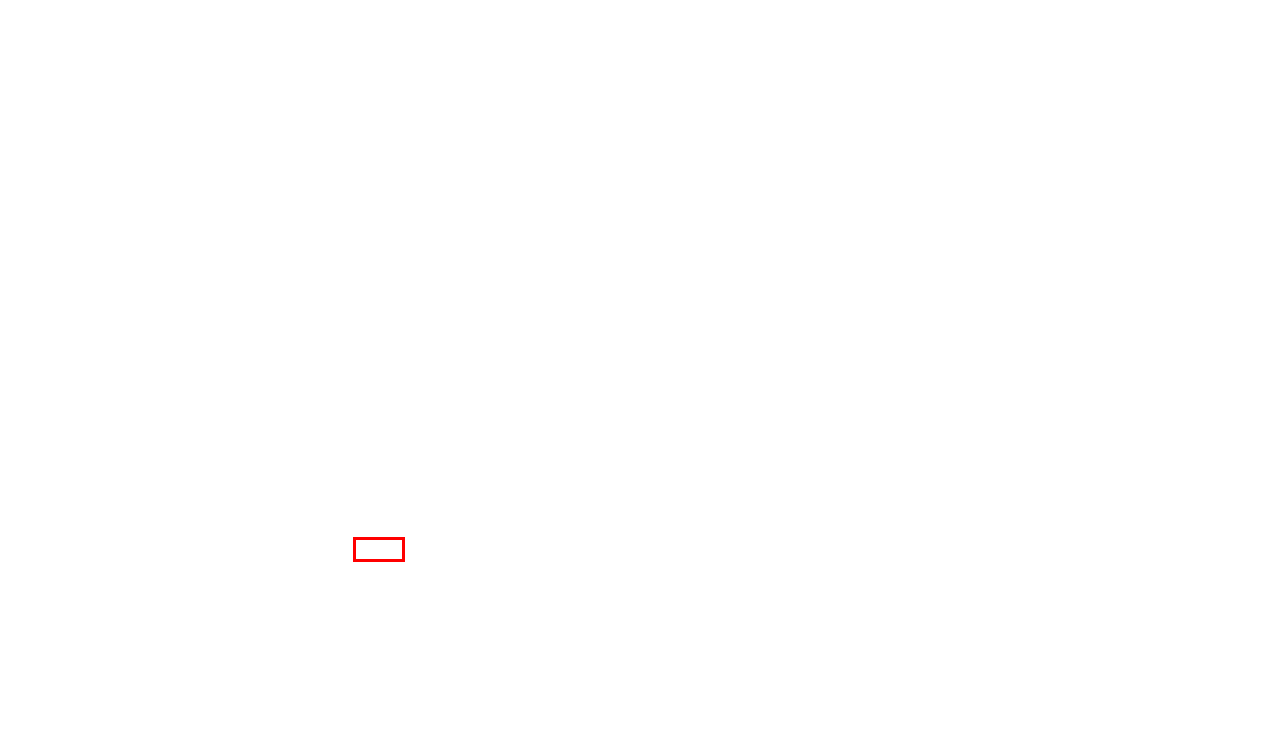View the screenshot of the webpage containing a red bounding box around a UI element. Select the most fitting webpage description for the new page shown after the element in the red bounding box is clicked. Here are the candidates:
A. All programmes | Eye Filmmuseum
B. What is behind “Powered by Cookiebot™” - Cookiebot
C. Watch and listen | Eye Filmmuseum
D. Exhibitions | Eye Filmmuseum
E. Eye Filmmuseum for children | Eye Filmmuseum
F. Eye Bar & Restaurant | Eye Filmmuseum
G. Eye Study
H. Calendar | Eye Filmmuseum

E